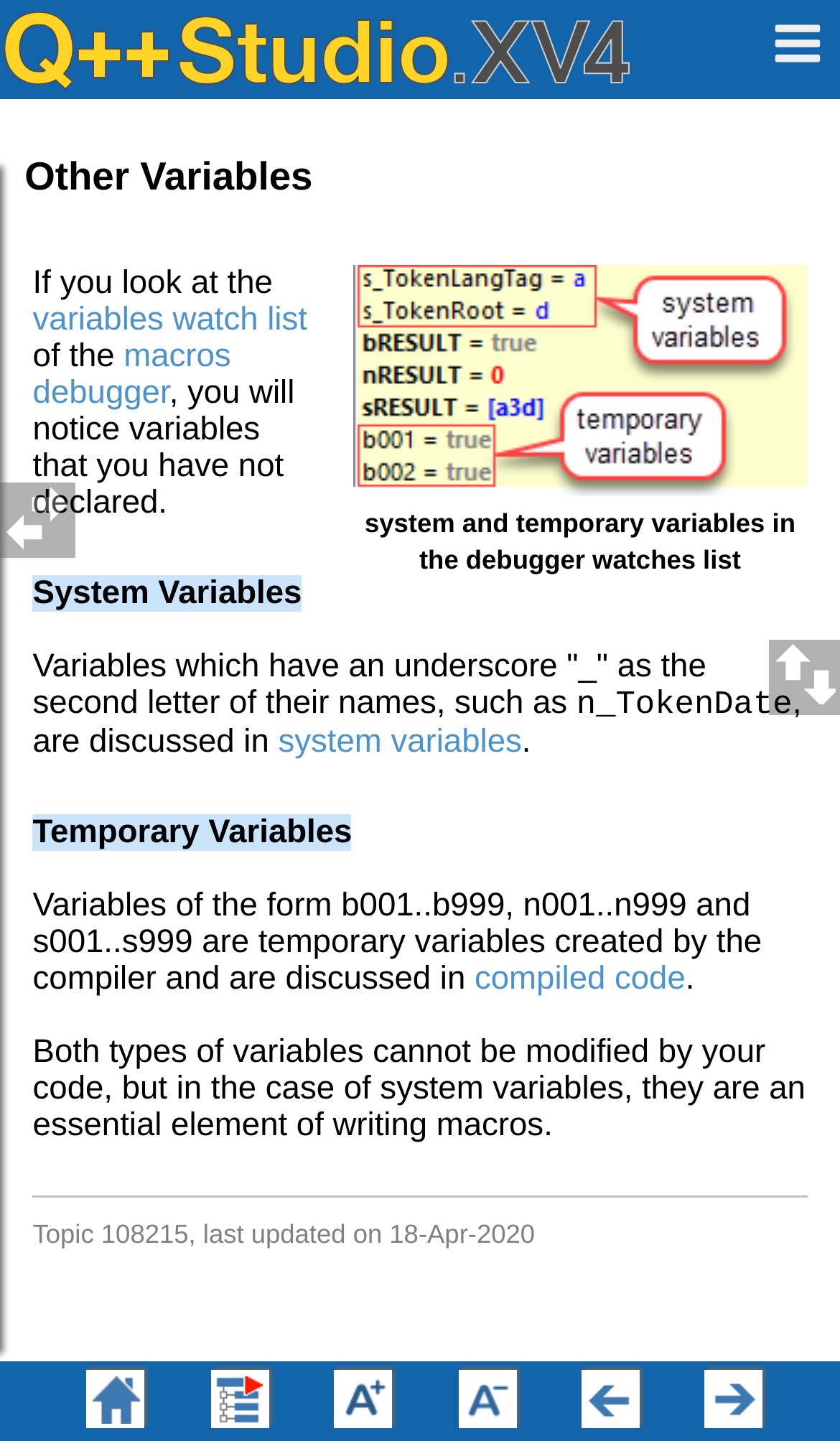Given the following UI element description: "compiled code", find the bounding box coordinates in the webpage screenshot.

[0.565, 0.666, 0.816, 0.691]